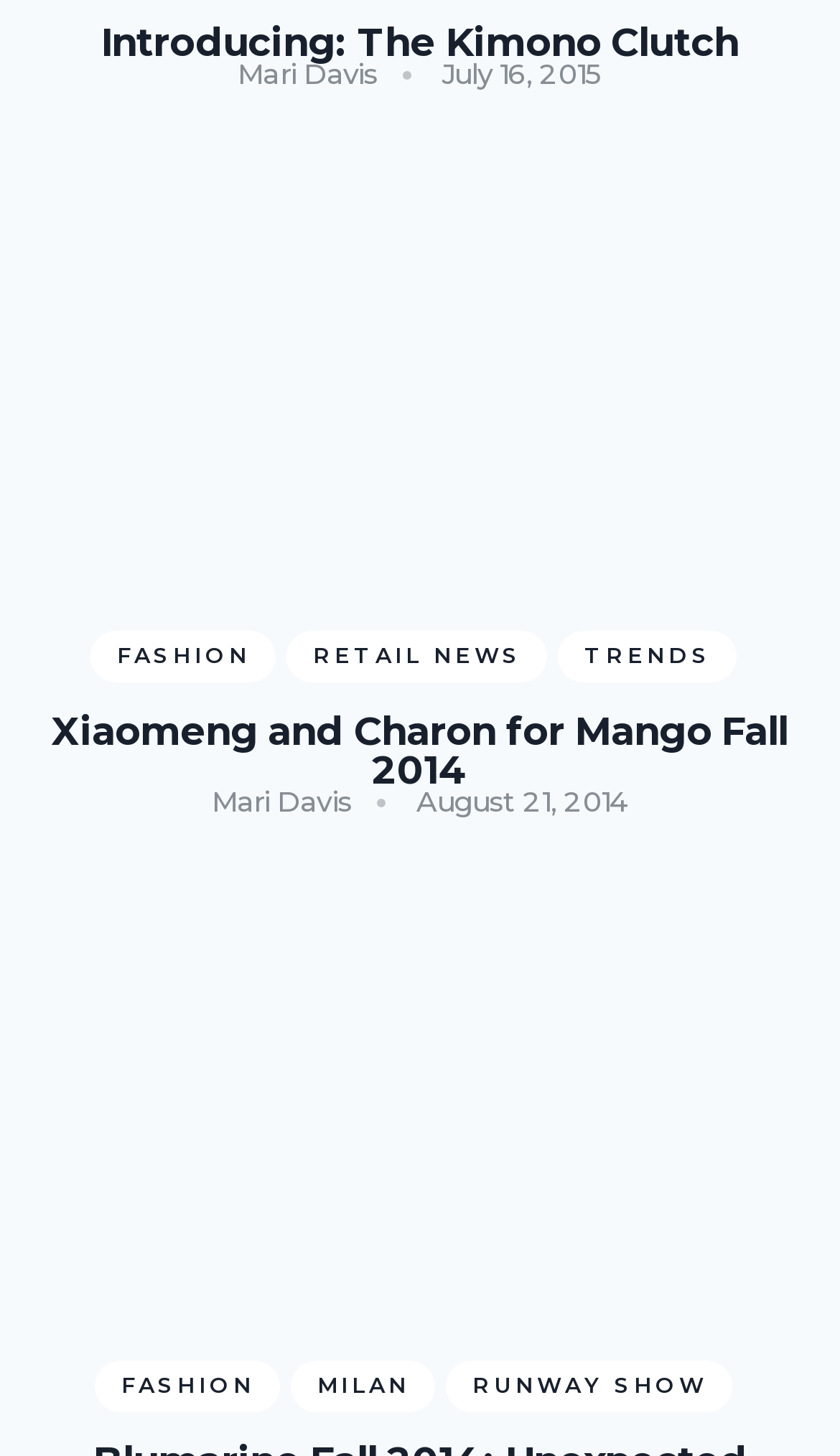Determine the bounding box coordinates of the element's region needed to click to follow the instruction: "View the 'Xiaomeng and Charon for Mango Fall 2014' article". Provide these coordinates as four float numbers between 0 and 1, formatted as [left, top, right, bottom].

[0.02, 0.104, 0.98, 0.452]